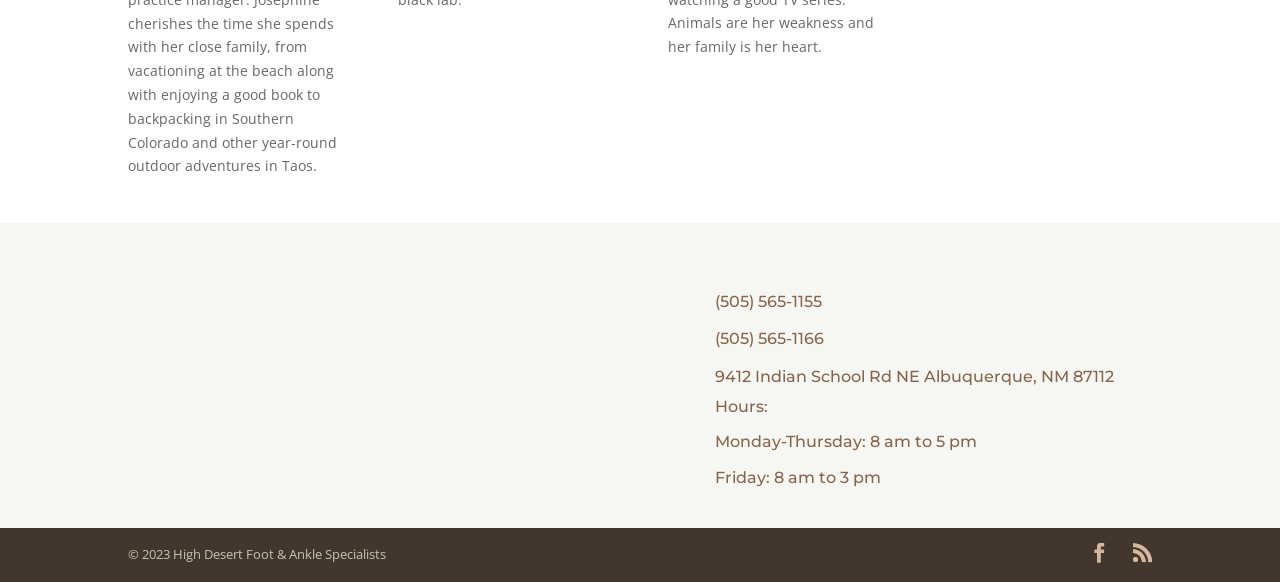Please provide a comprehensive answer to the question below using the information from the image: What are the hours of operation on Fridays?

The hours of operation on Fridays can be found in the heading element with the text 'Friday: 8 am to 3 pm' which is located in the sixth LayoutTable element.